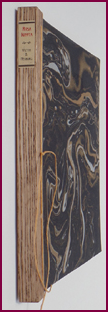Offer a detailed explanation of the image and its components.

The image depicts a book resting on a flat surface, showcasing its spine and a portion of its cover. The book features a marbled black and brown design that creates a visually striking contrast against the textured light brown spine, which is adorned with a label. This label is affixed to the upper part of the spine and contains text that appears to identify the book or its subject. The thin leather cord tied around the spine hints at the book's craftsmanship, suggesting it may be a special edition or a bound manuscript. The overall aesthetics of the book evoke a sense of history and elegance, making it a notable piece in any collection.